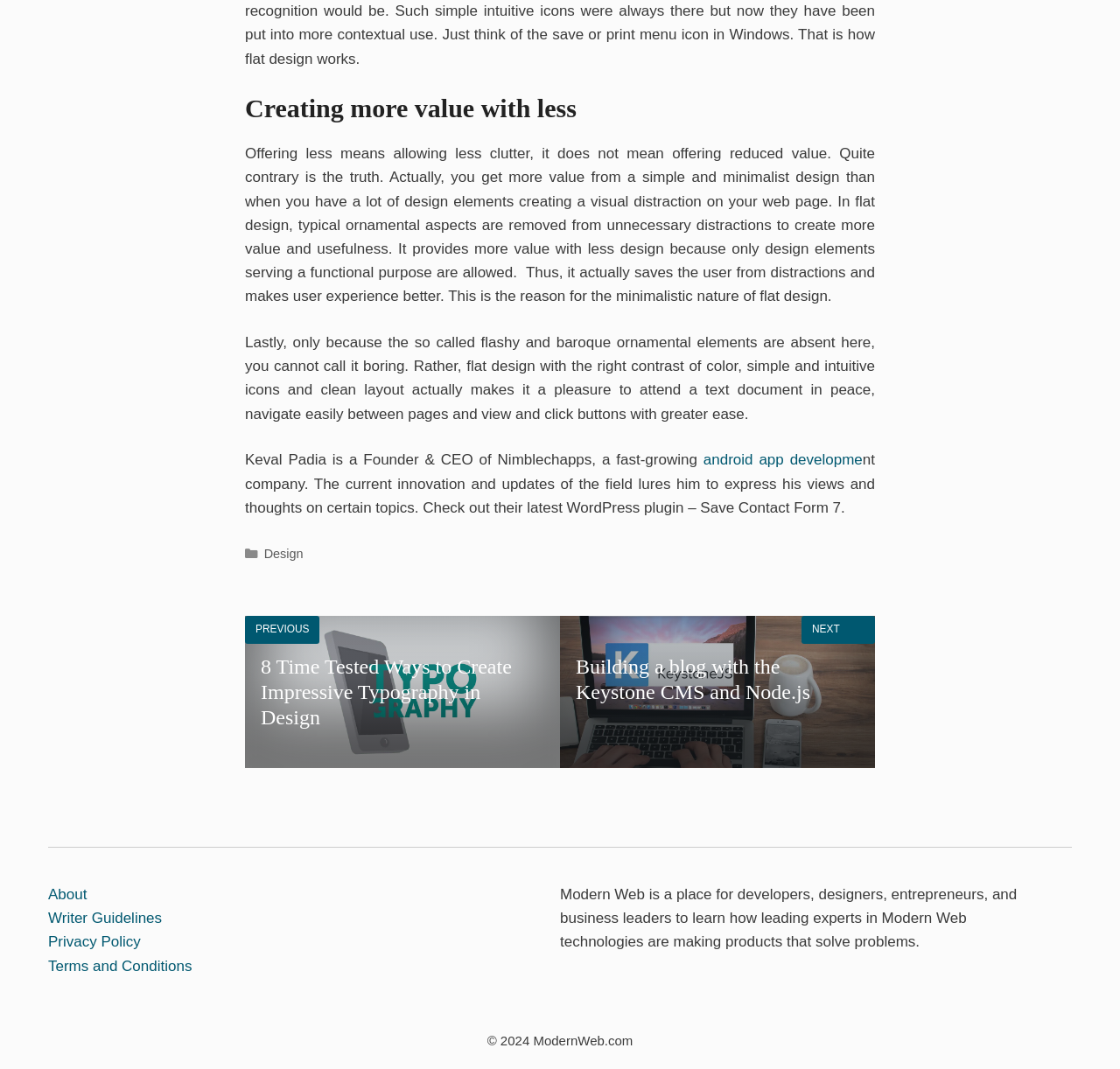Analyze the image and deliver a detailed answer to the question: Who is the founder of Nimblechapps?

The founder of Nimblechapps is Keval Padia, as mentioned in the text 'Keval Padia is a Founder & CEO of Nimblechapps, a fast-growing android app development company'.